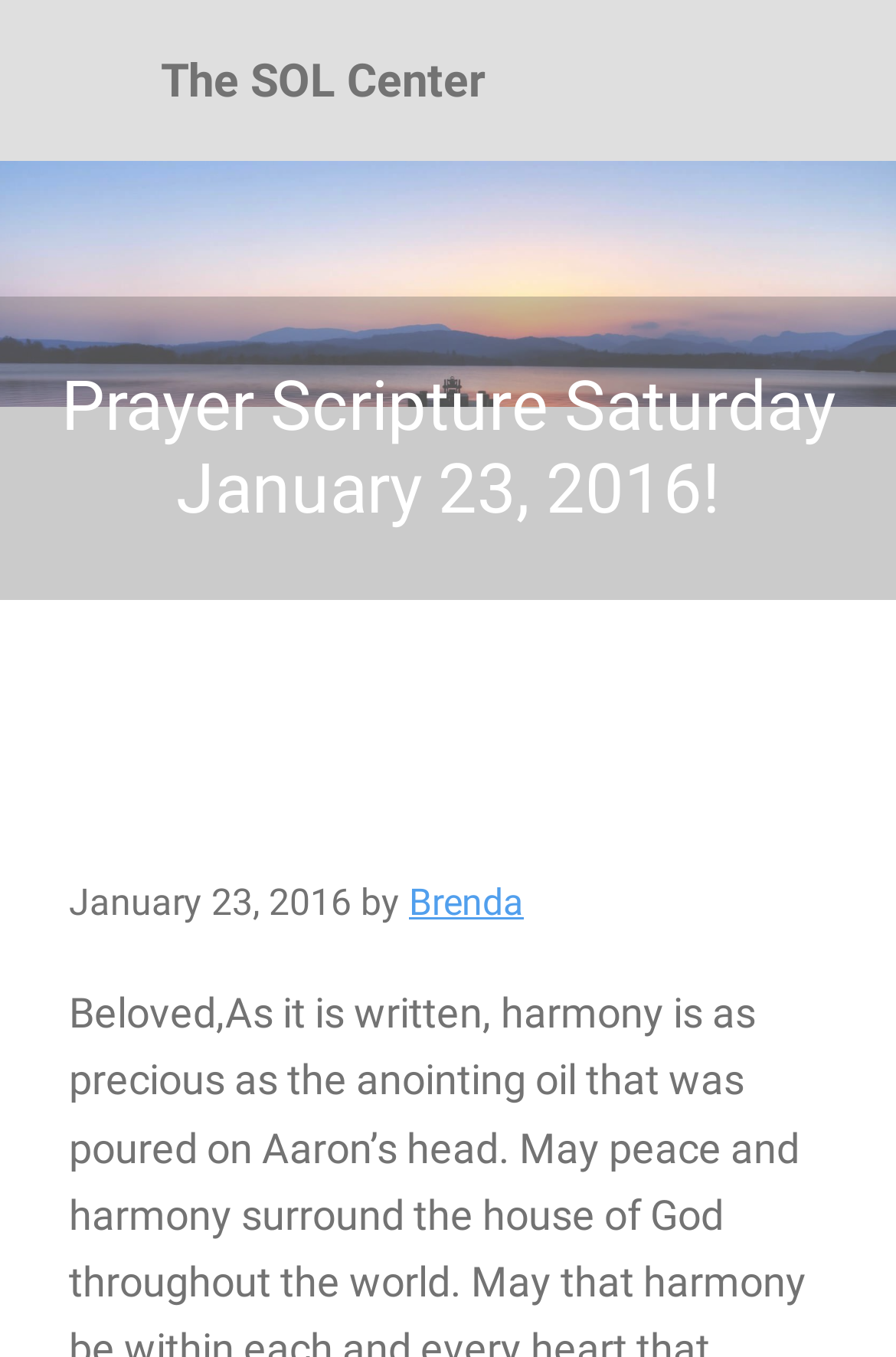Answer the question with a brief word or phrase:
What is the purpose of the center?

Inspiring Transformation of Mind, Body and Spirit